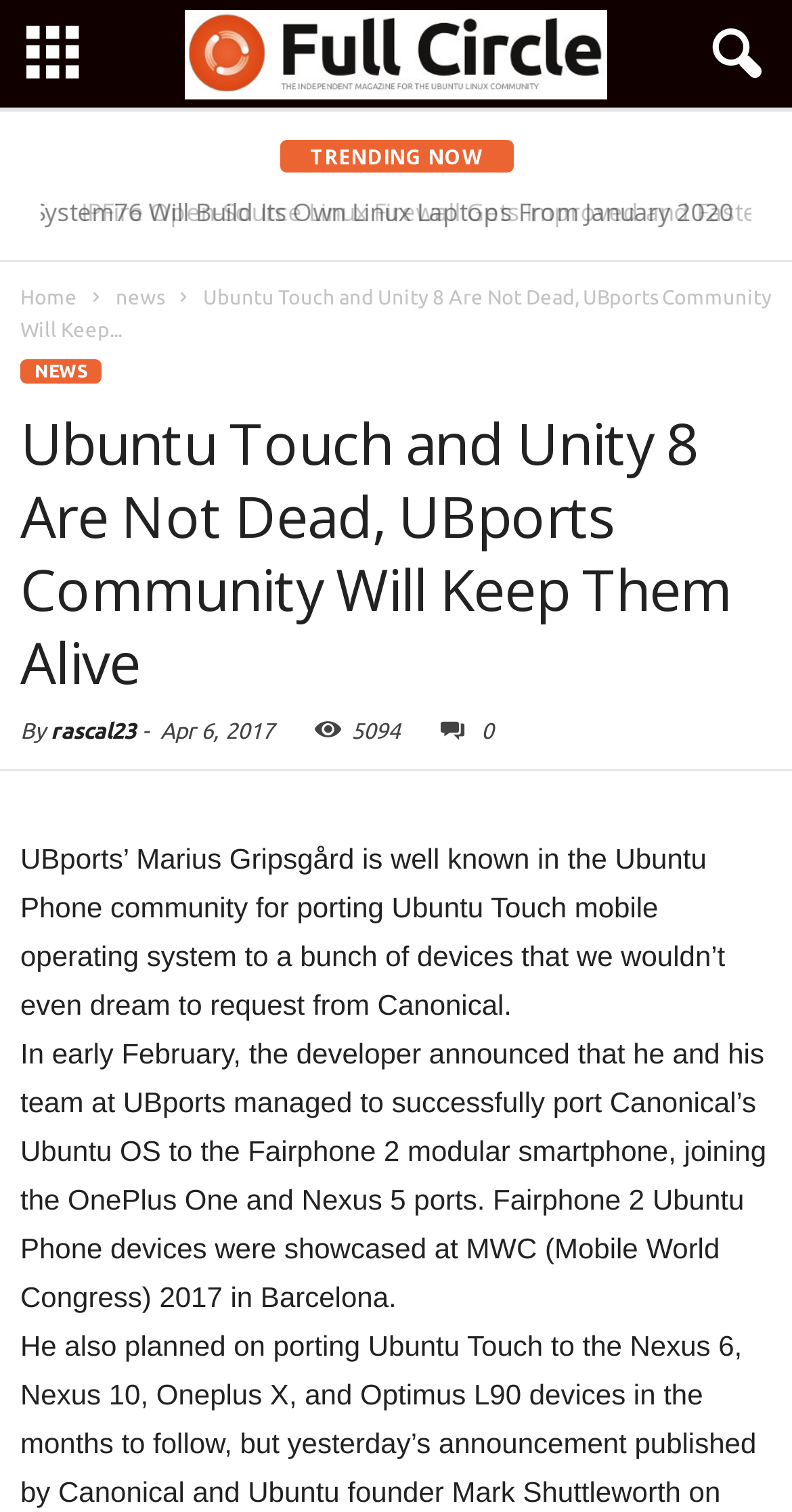Write an exhaustive caption that covers the webpage's main aspects.

The webpage appears to be an article from Full Circle Magazine, with a focus on Ubuntu Touch and Unity 8. At the top, there is a logo of Full Circle Magazine, accompanied by a button with an icon on the right side. Below this, there is a section labeled "TRENDING NOW" with a list of news articles, each with a heading and a link.

The main article begins with a heading "Ubuntu Touch and Unity 8 Are Not Dead, UBports Community Will Keep Them Alive" and is written by "rascal23". The article discusses how Marius Gripsgård, a well-known developer in the Ubuntu Phone community, has successfully ported Ubuntu Touch to various devices, including the Fairphone 2 modular smartphone. The article also mentions that the devices were showcased at the Mobile World Congress 2017 in Barcelona.

To the left of the main article, there is a list of links, including "Home", "News", and "NEWS". There are also several social media icons and a button with an icon at the top right corner of the page. The overall layout is organized, with clear headings and concise text.